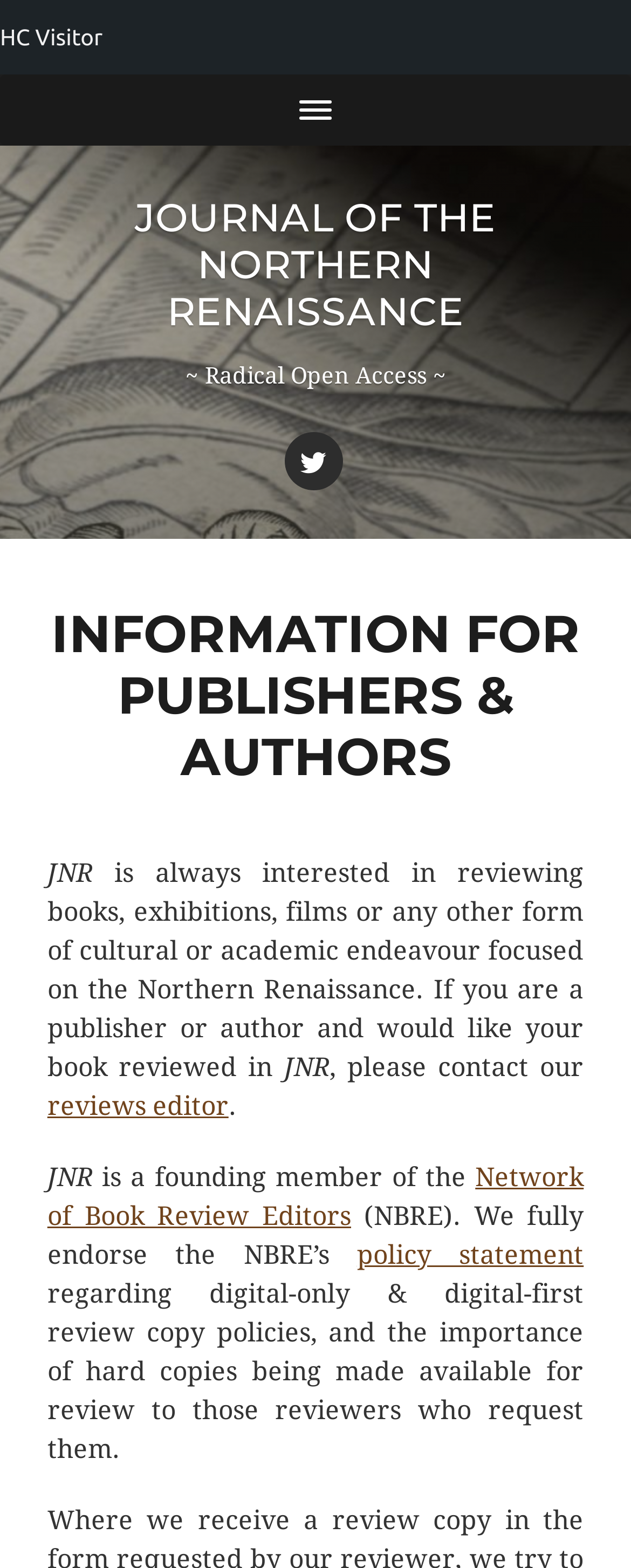Identify the main heading of the webpage and provide its text content.

INFORMATION FOR PUBLISHERS & AUTHORS